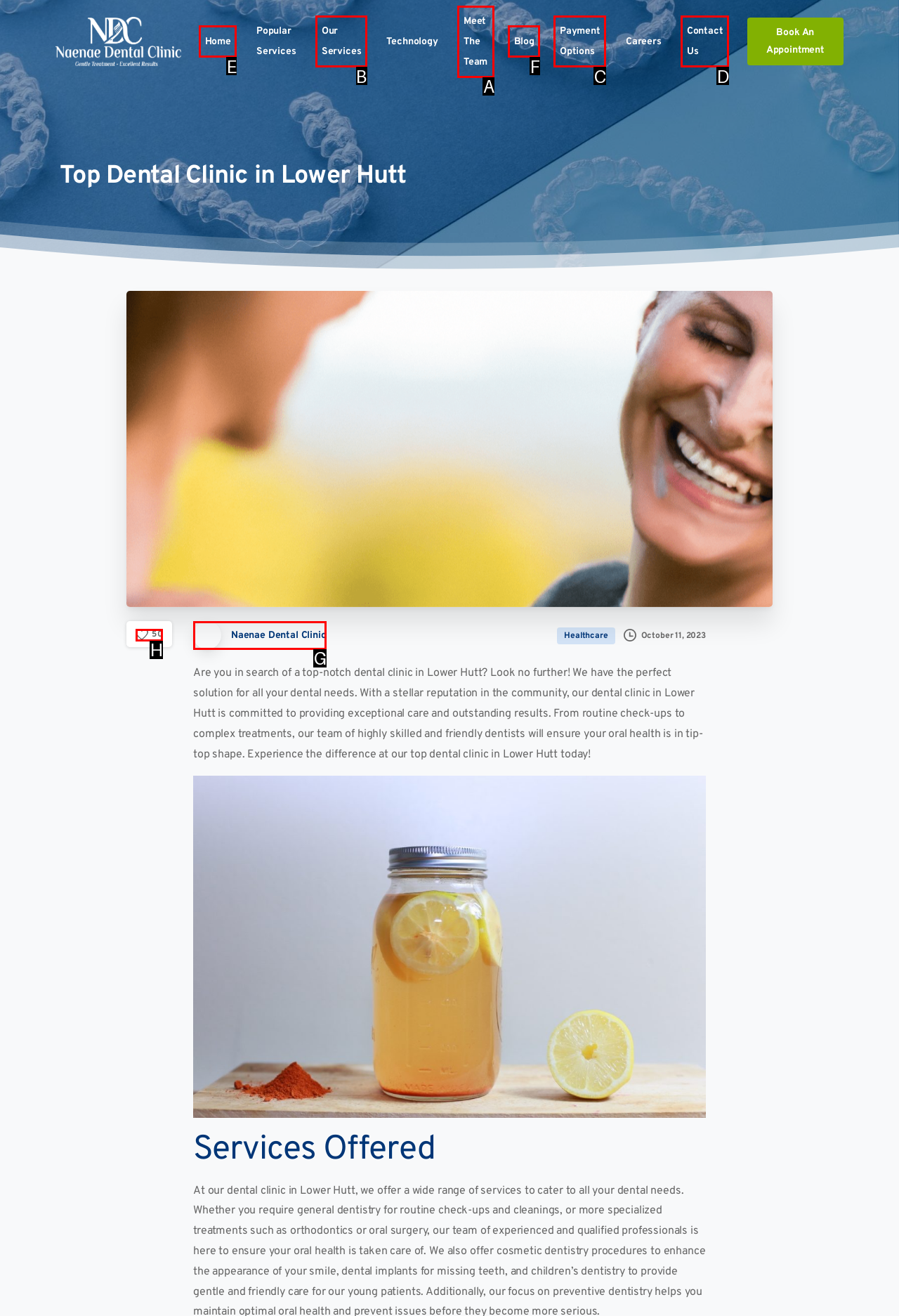Indicate the HTML element that should be clicked to perform the task: Check the rating Reply with the letter corresponding to the chosen option.

H